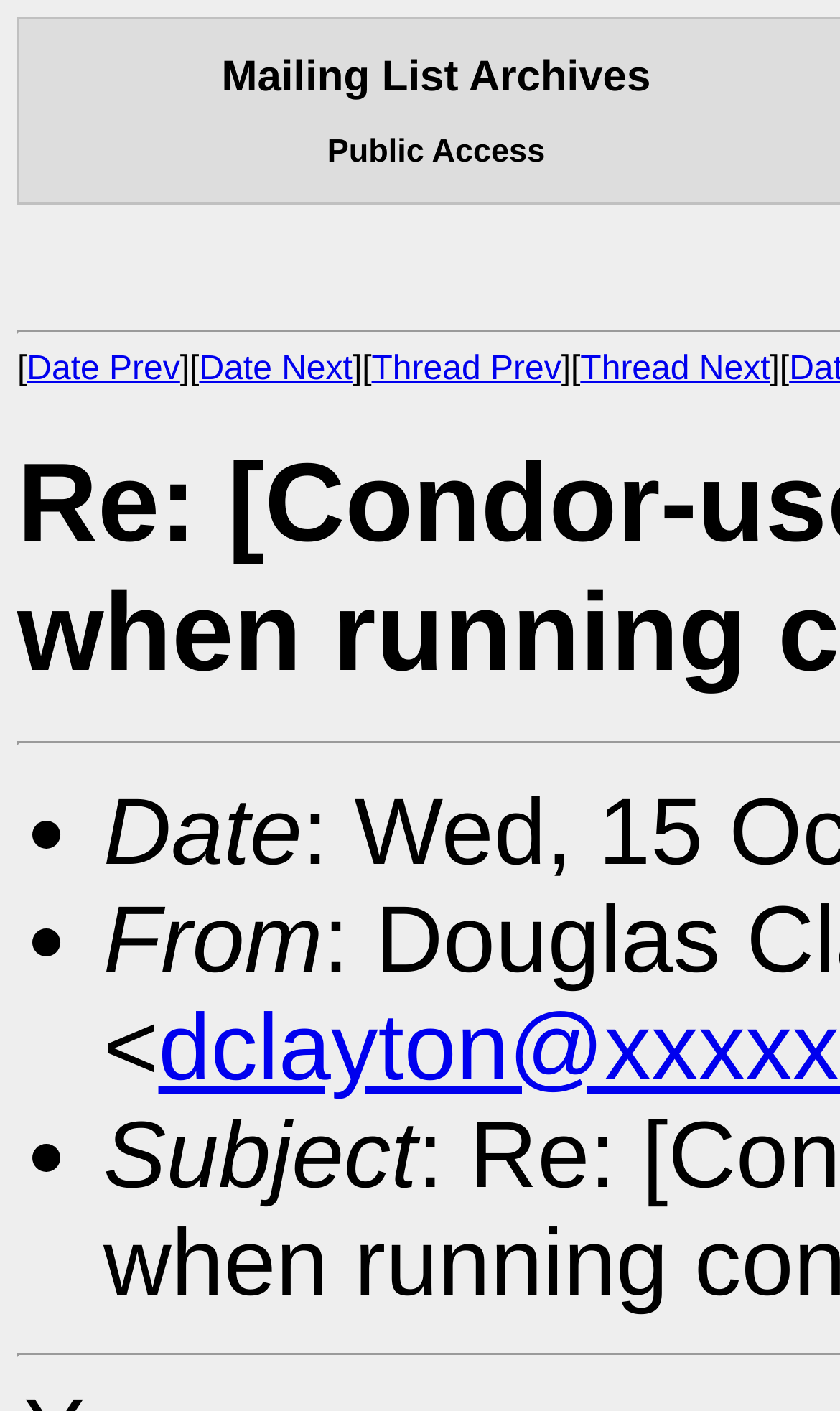Determine the heading of the webpage and extract its text content.

Mailing List Archives